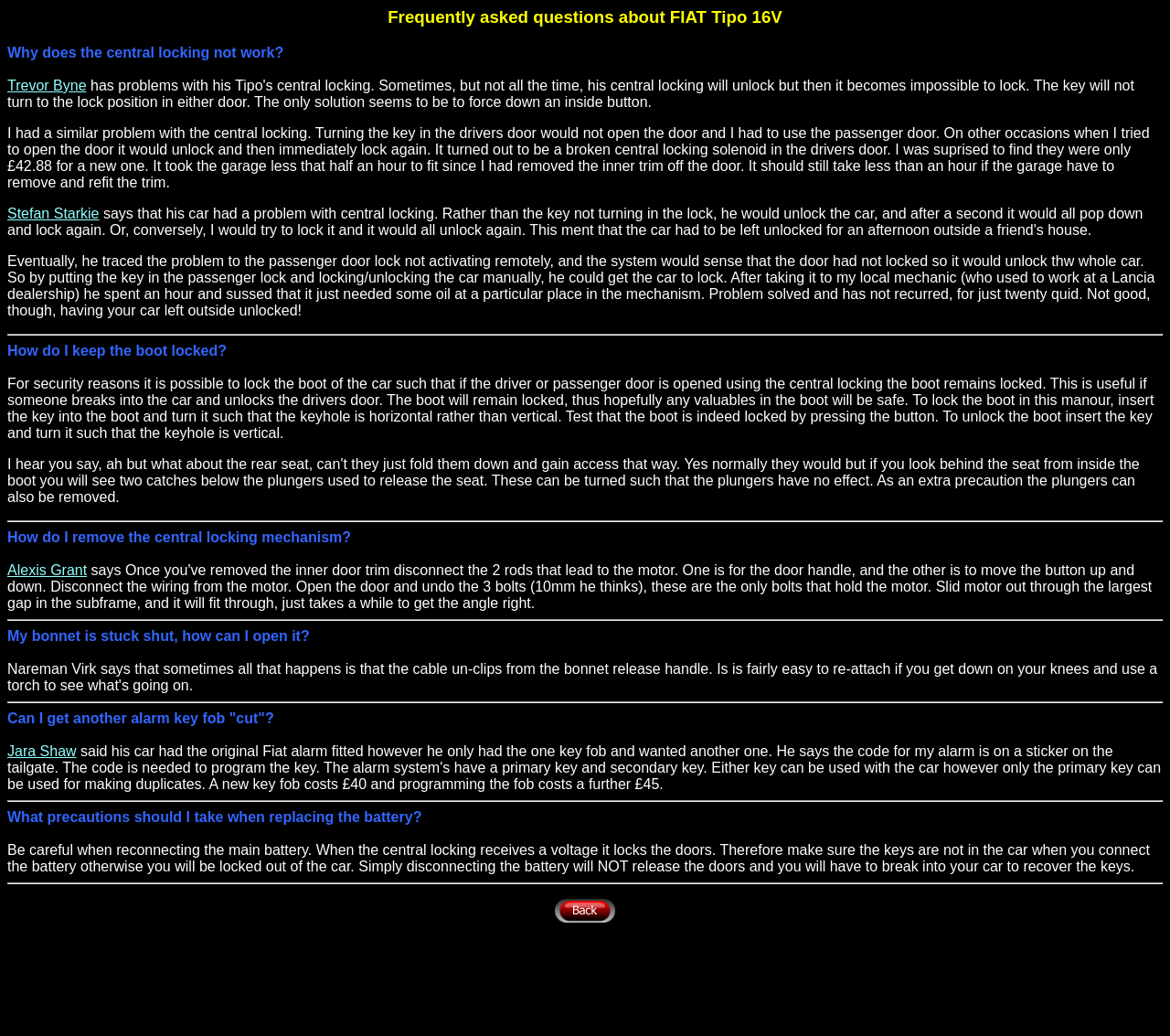Please give a one-word or short phrase response to the following question: 
What is the problem with the central locking?

Broken solenoid